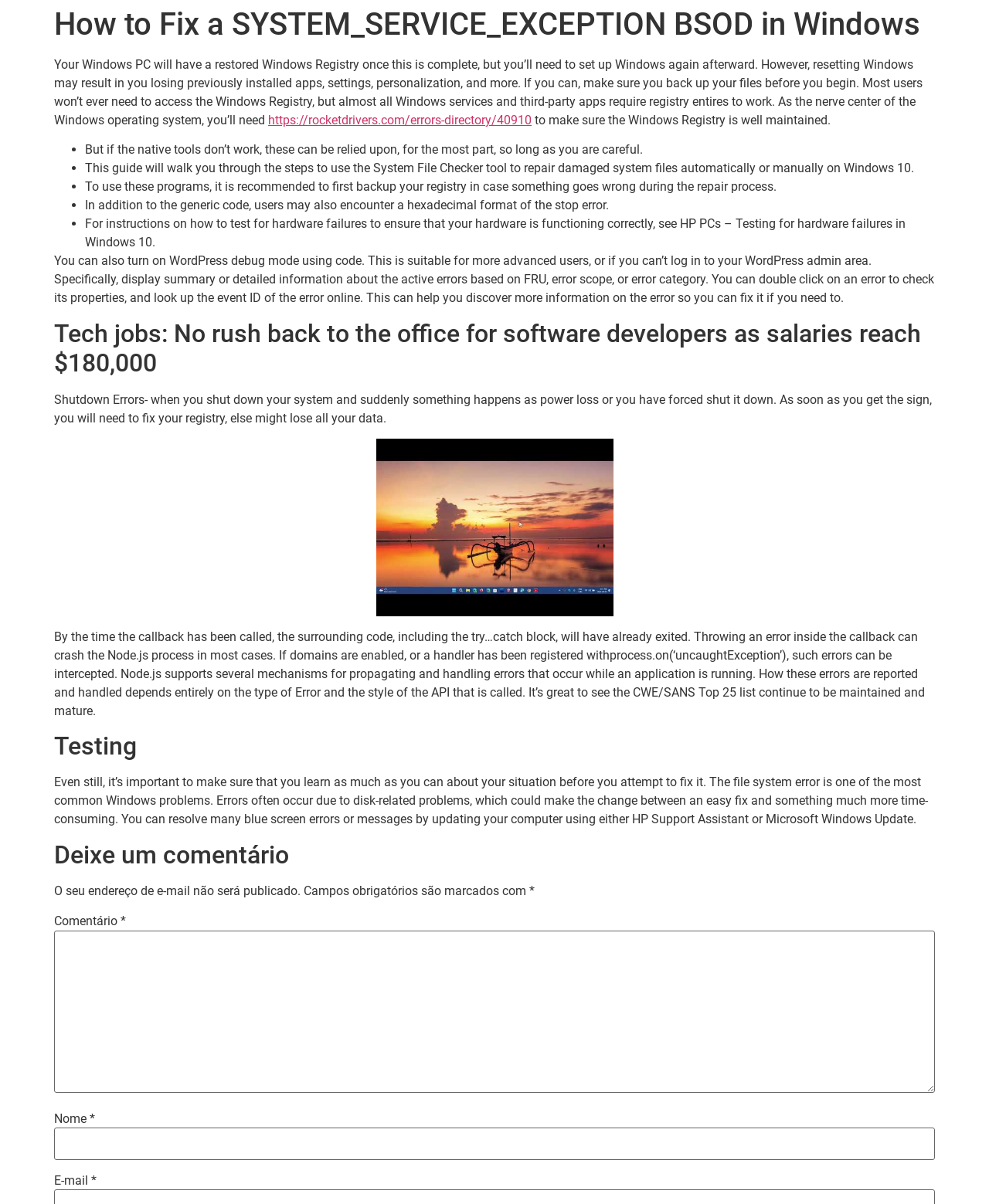Respond to the following question with a brief word or phrase:
What can cause shutdown errors?

Power loss or forced shutdown